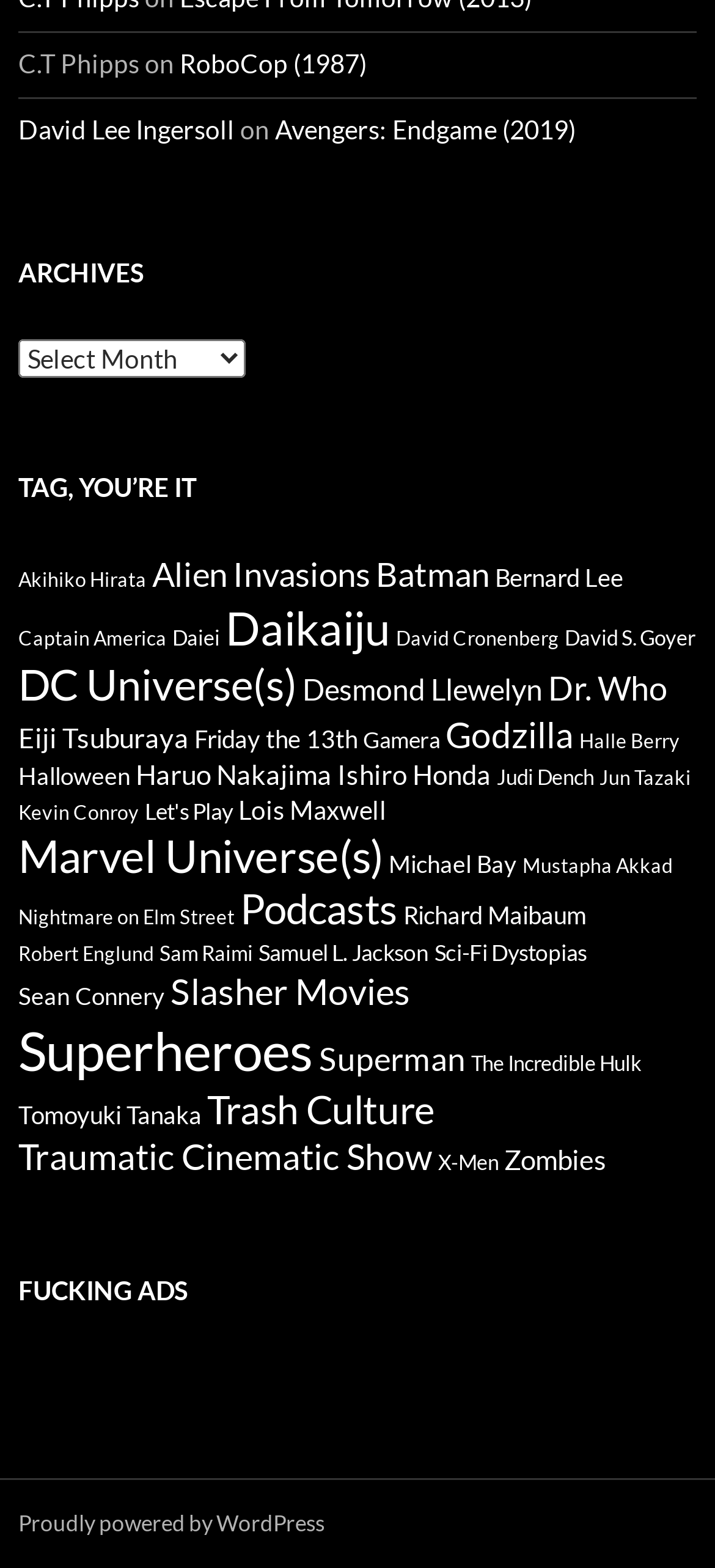Pinpoint the bounding box coordinates for the area that should be clicked to perform the following instruction: "Click on Tag, You’re It".

[0.026, 0.297, 0.974, 0.325]